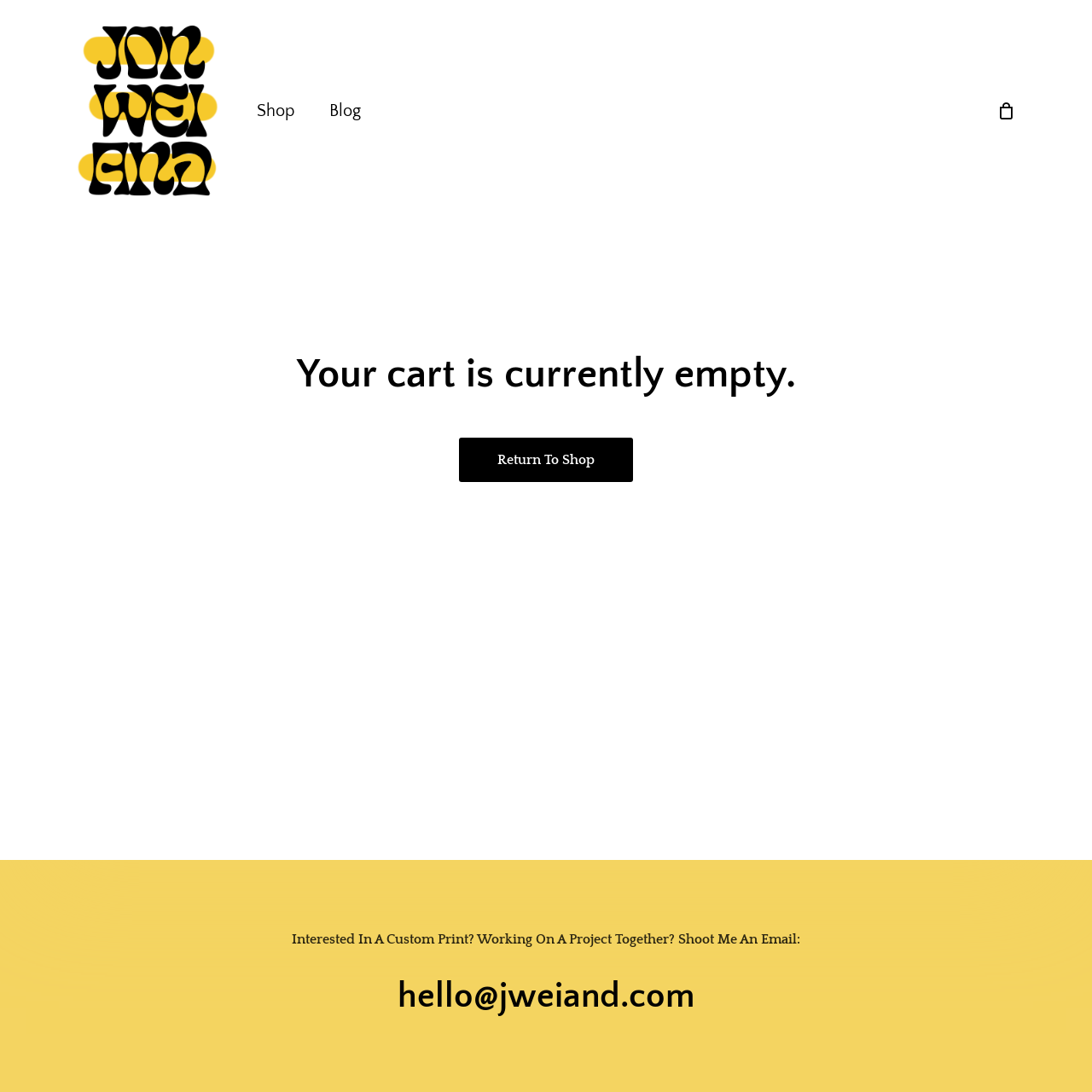Please give a short response to the question using one word or a phrase:
What is the current state of the cart?

Empty